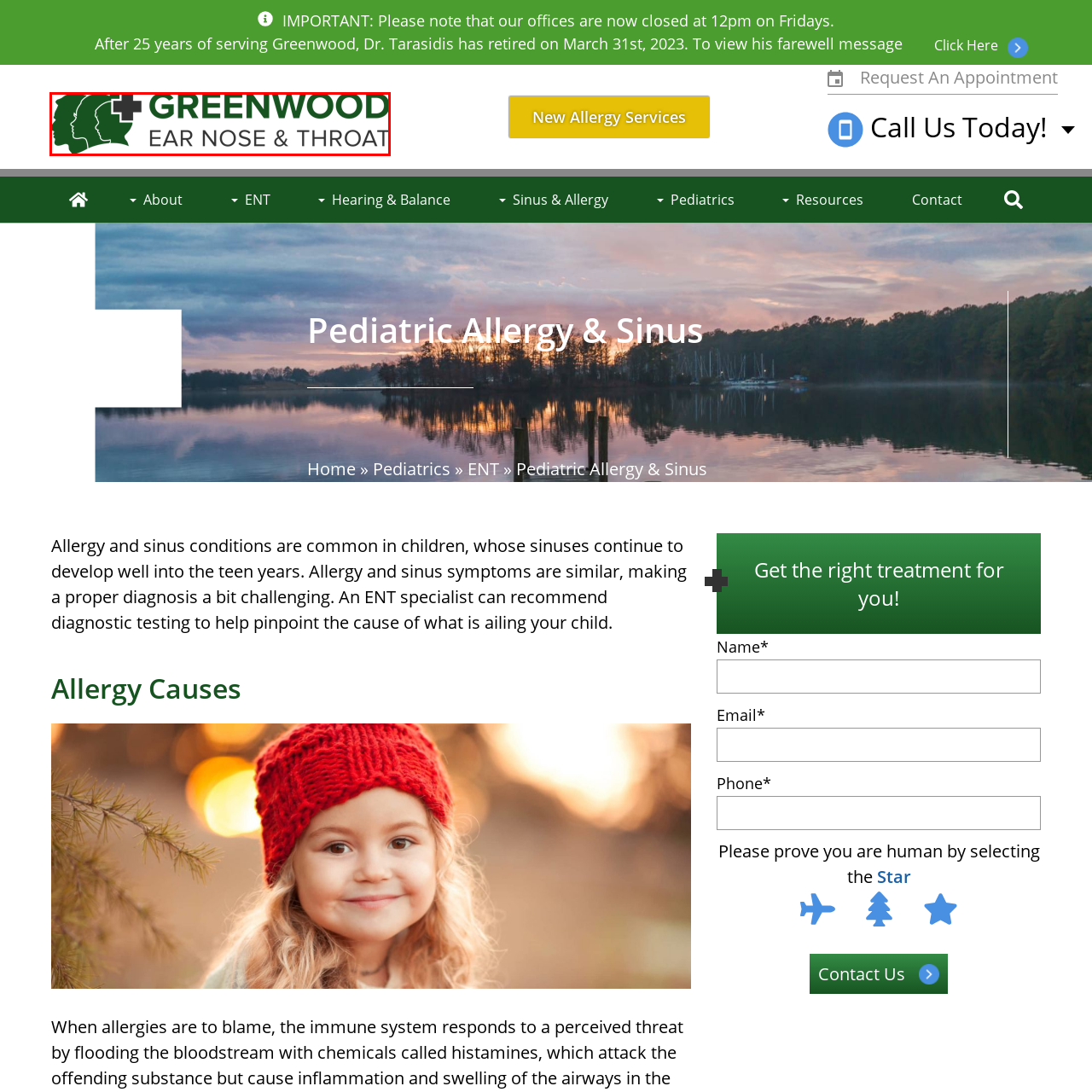What type of font is used for the title?
Focus on the image bounded by the red box and reply with a one-word or phrase answer.

sleek, modern